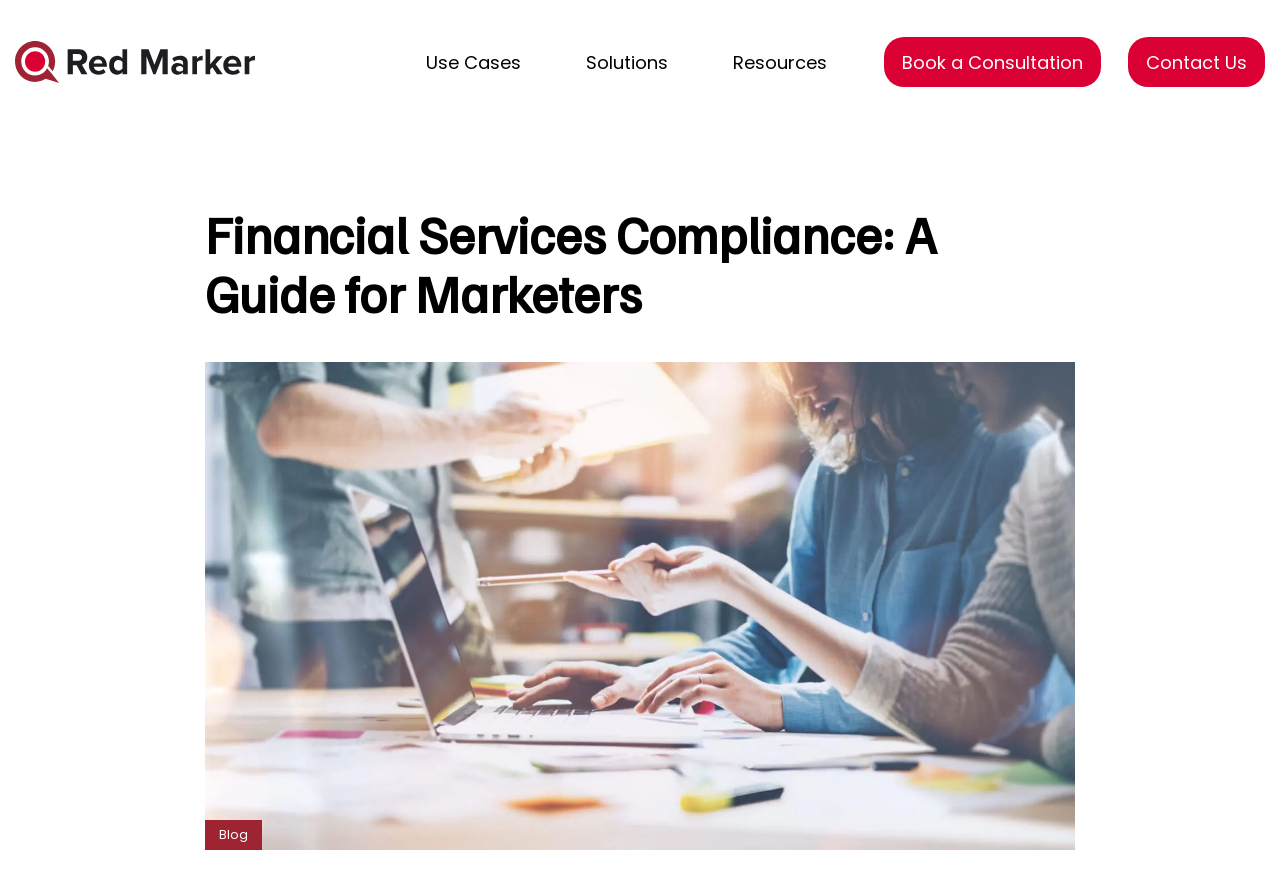Please find the bounding box coordinates of the element's region to be clicked to carry out this instruction: "Visit the 'Financial Services' page".

[0.473, 0.311, 0.638, 0.382]